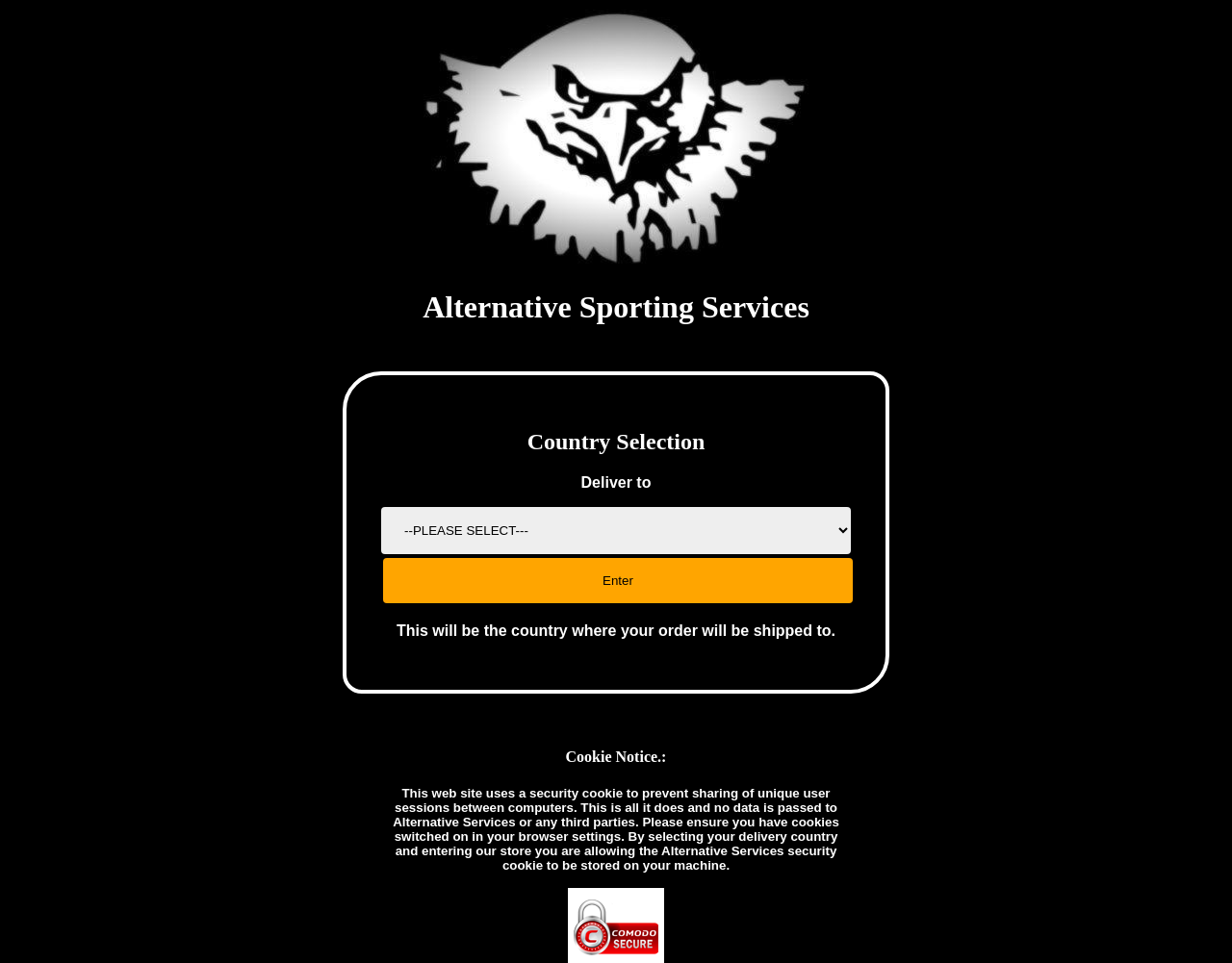Kindly respond to the following question with a single word or a brief phrase: 
What is the button below the country selection for?

Enter